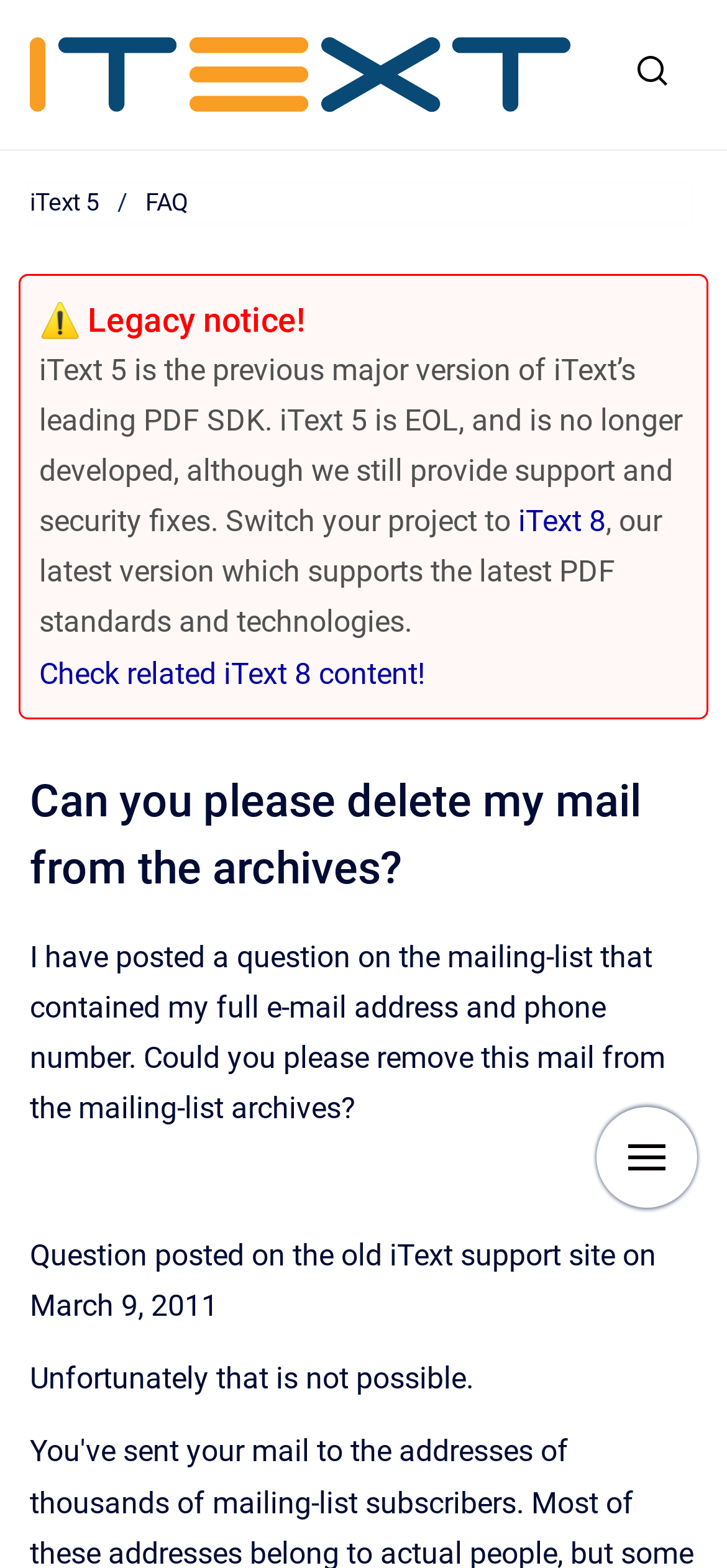Please determine the bounding box coordinates, formatted as (top-left x, top-left y, bottom-right x, bottom-right y), with all values as floating point numbers between 0 and 1. Identify the bounding box of the region described as: Show search form

[0.836, 0.023, 0.959, 0.072]